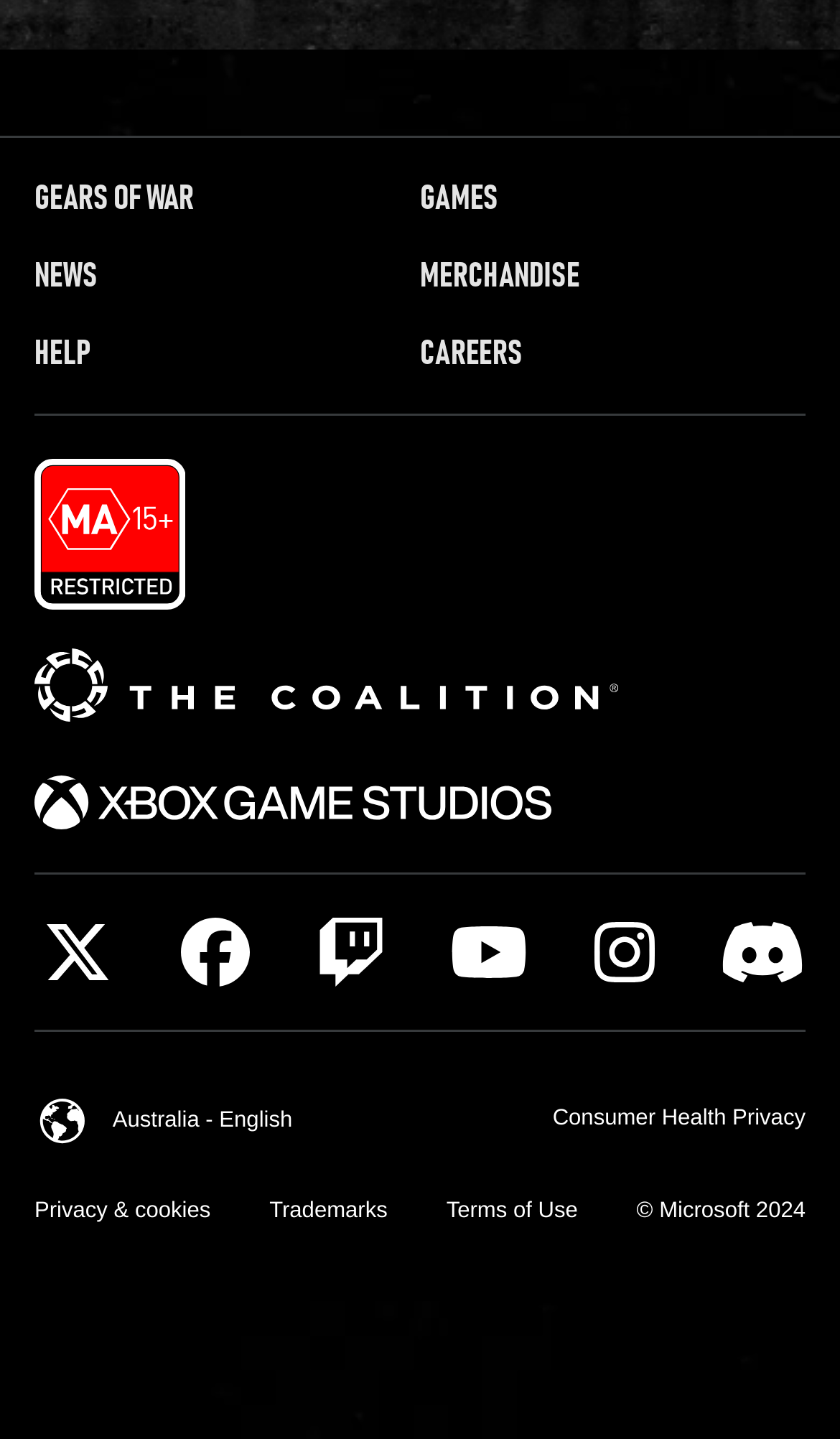Answer succinctly with a single word or phrase:
What is the first link on the top left?

Go to Gears of War home